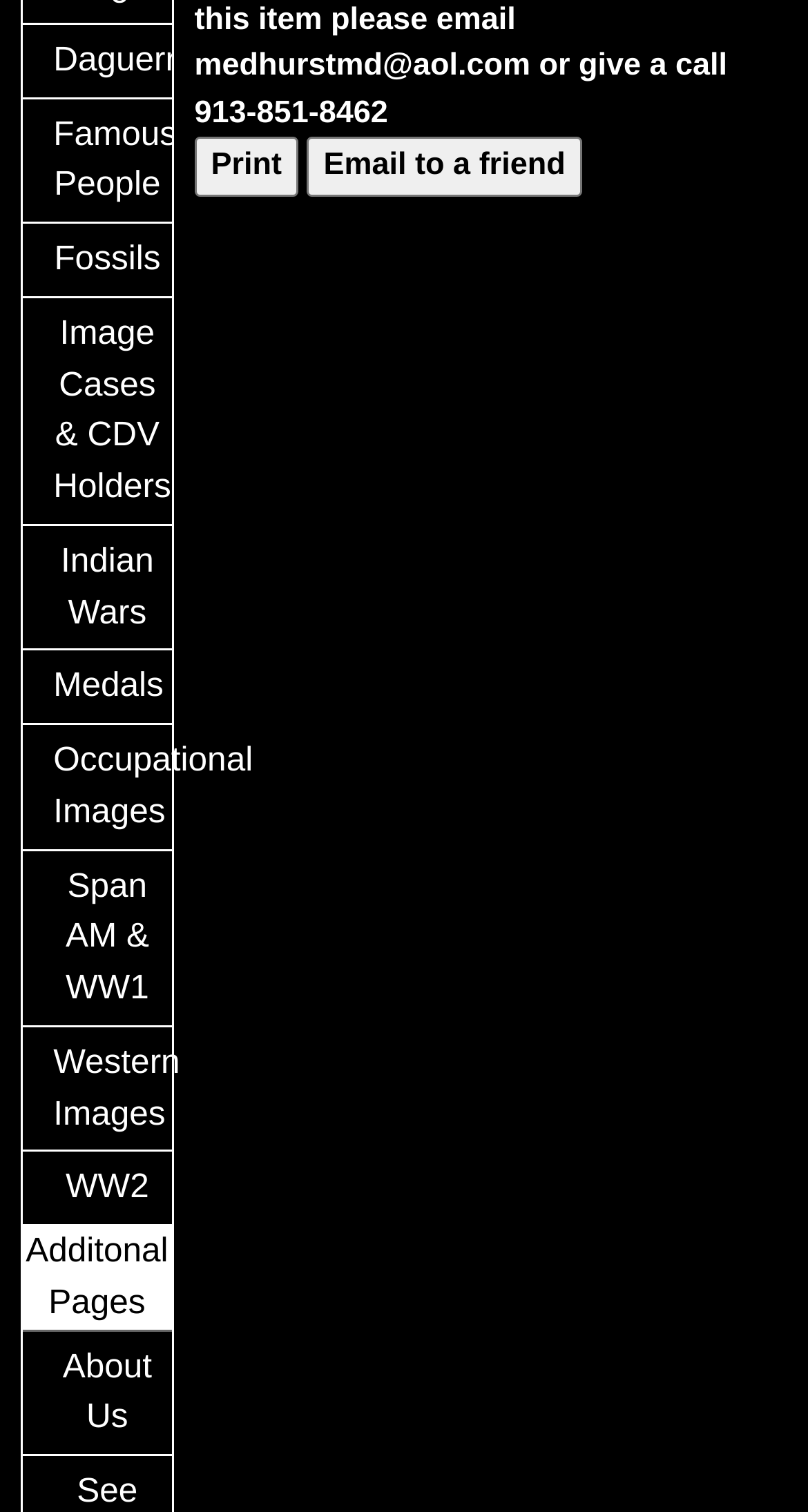Can you find the bounding box coordinates for the element that needs to be clicked to execute this instruction: "Explore Famous People"? The coordinates should be given as four float numbers between 0 and 1, i.e., [left, top, right, bottom].

[0.028, 0.065, 0.212, 0.147]